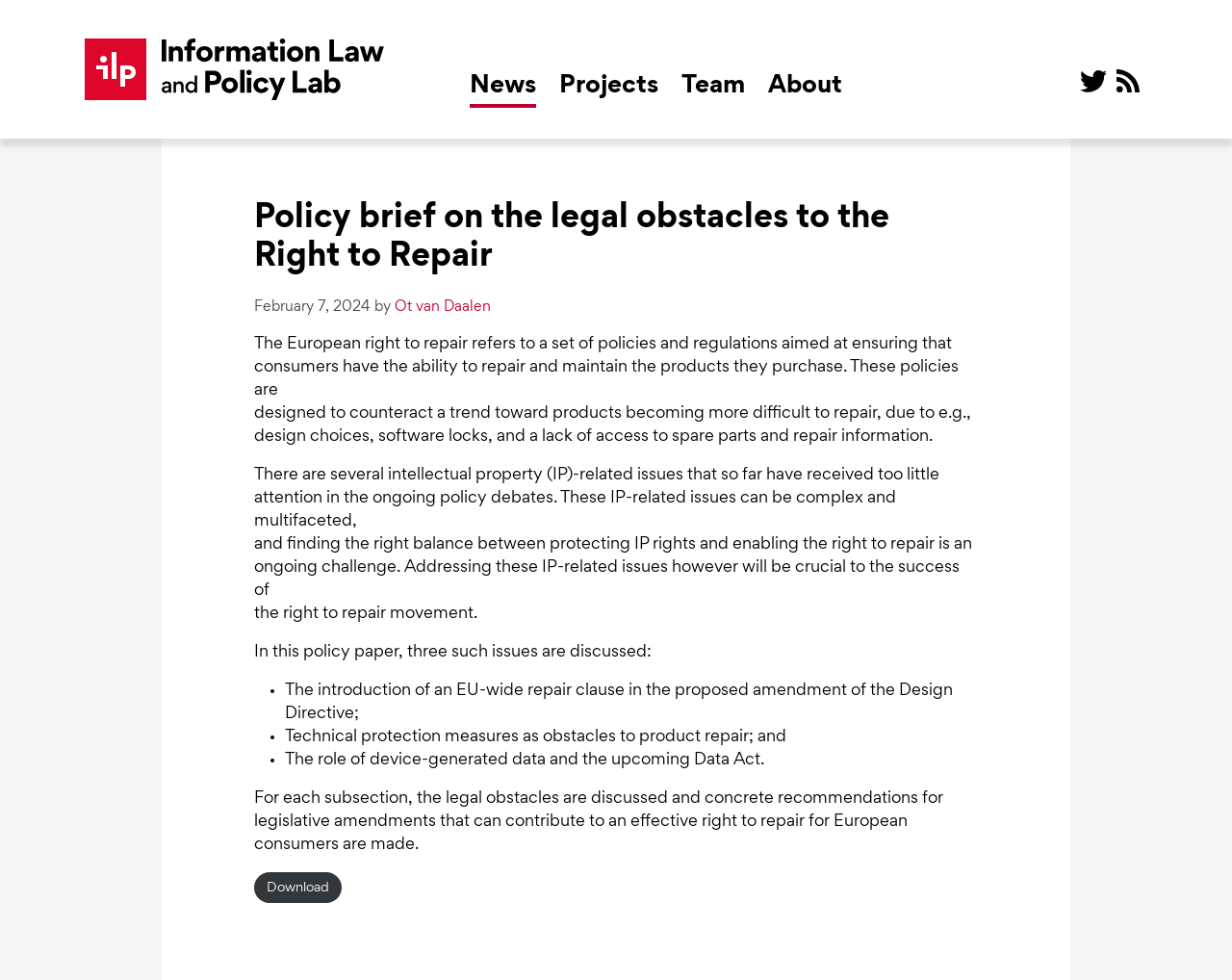Give a one-word or short phrase answer to the question: 
Who is the author of the policy brief?

Ot van Daalen